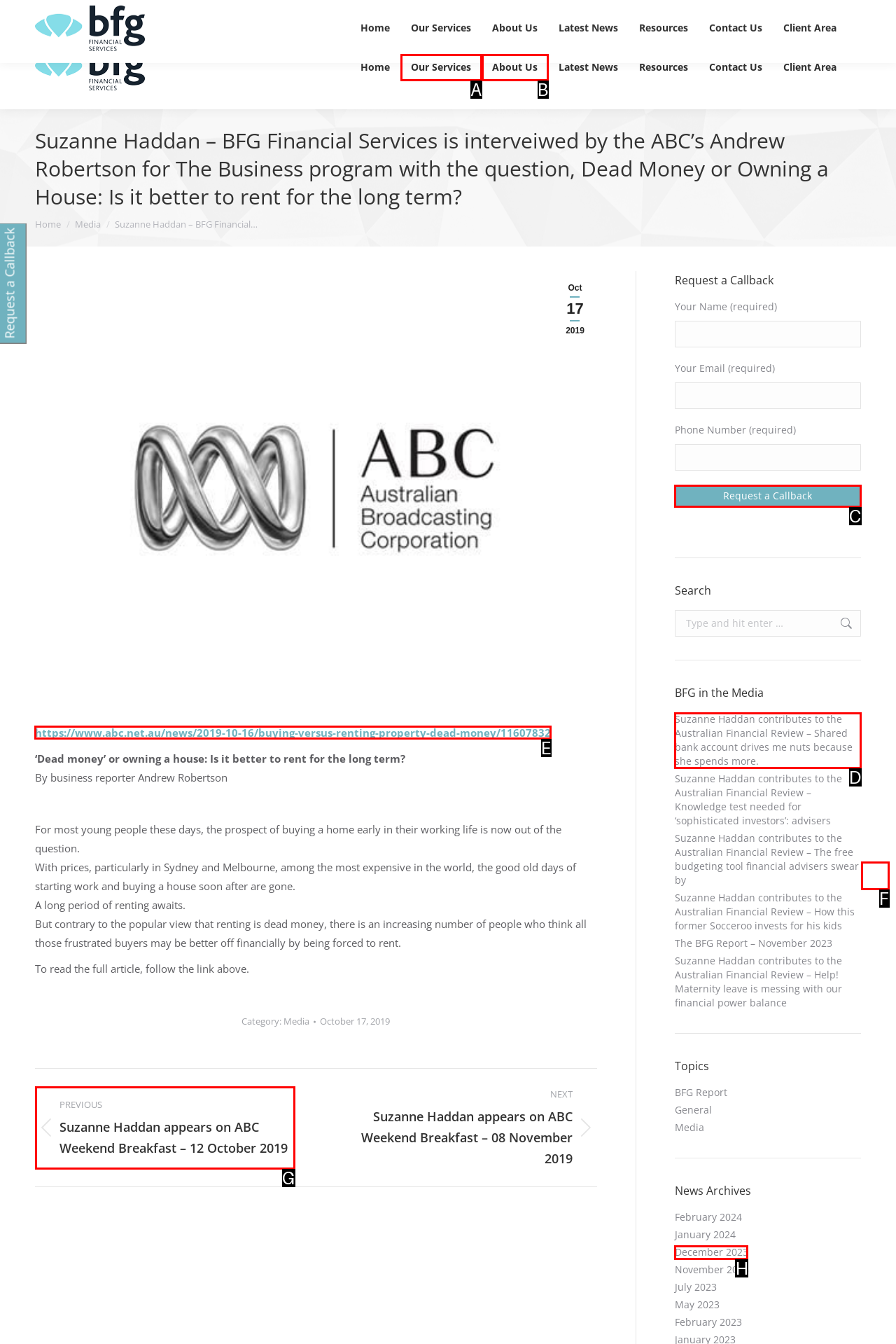Choose the letter of the option you need to click to Read the full article about 'Dead money' or owning a house. Answer with the letter only.

E